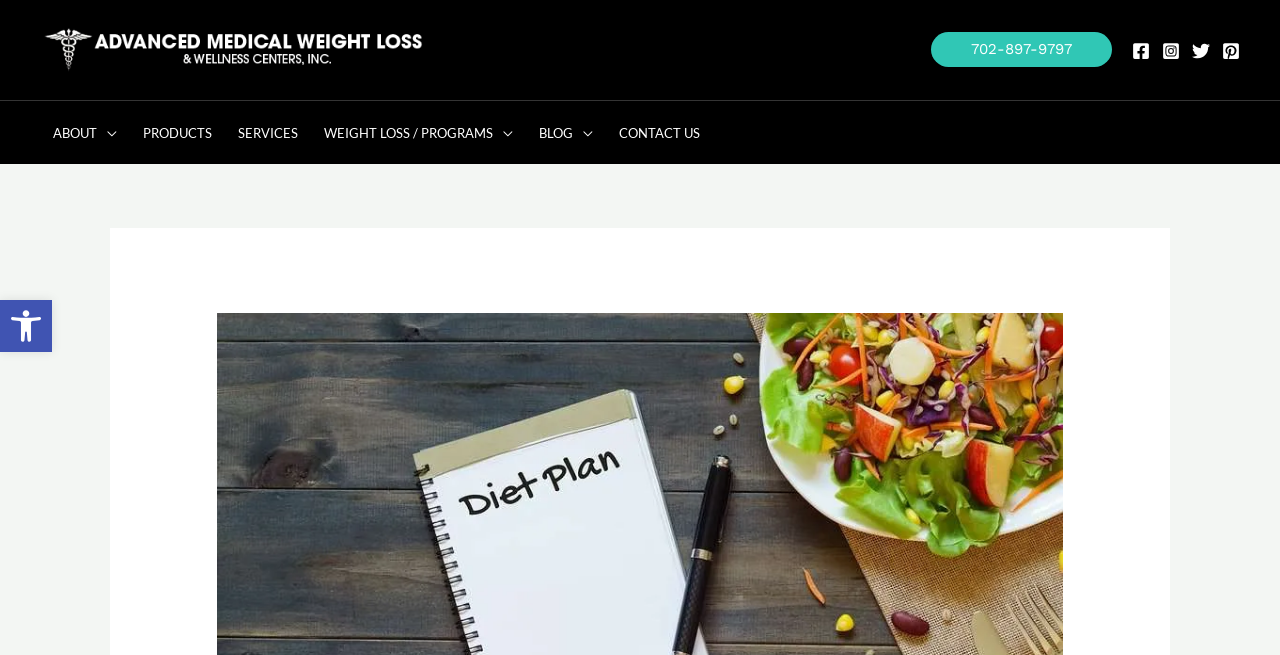Provide the bounding box coordinates of the UI element that matches the description: "702-897-9797".

[0.727, 0.05, 0.869, 0.103]